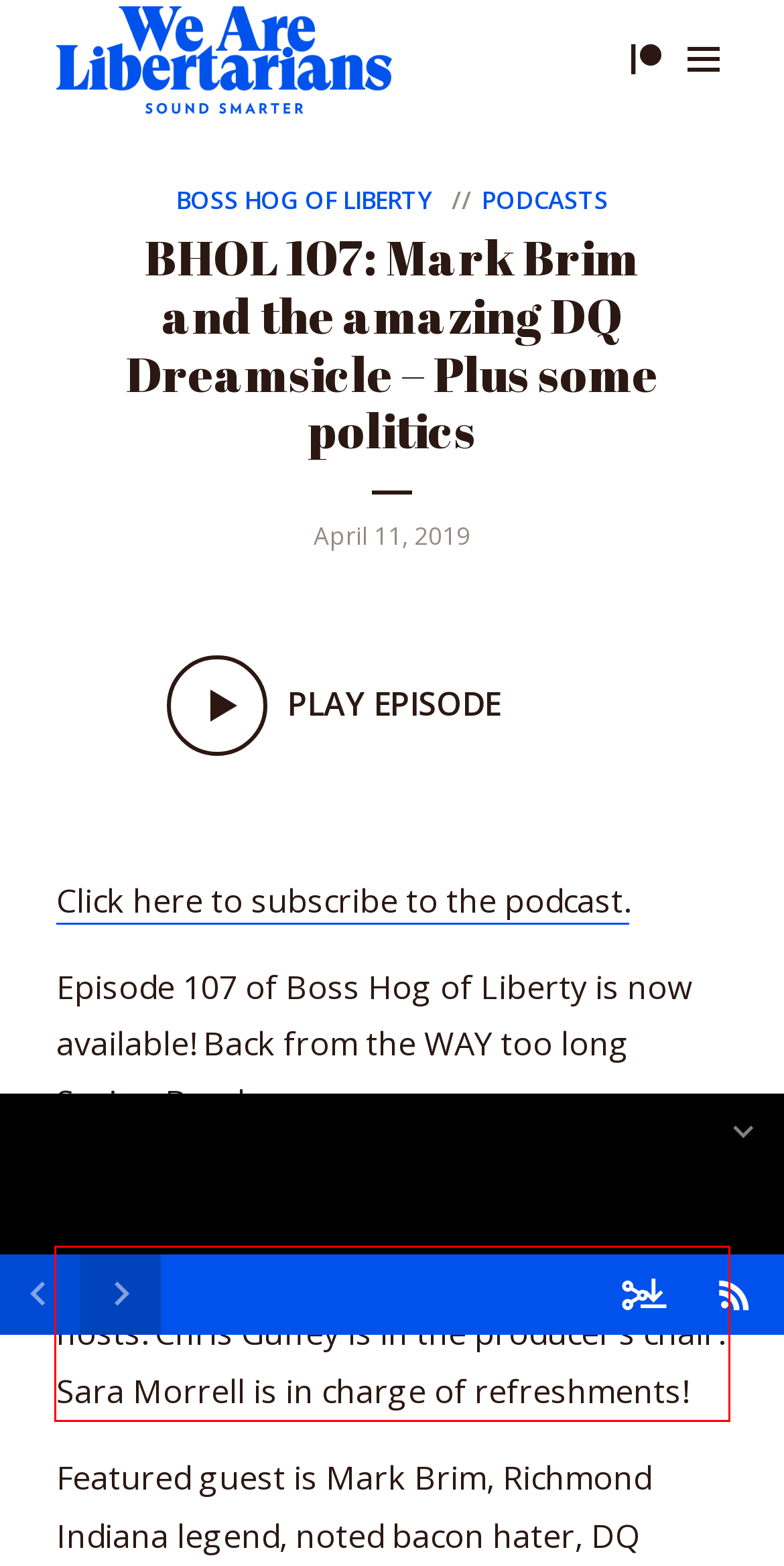Please perform OCR on the text within the red rectangle in the webpage screenshot and return the text content.

Jeremiah Morrell and Dakota Davis are your hosts. Chris Guffey is in the producer’s chair. Sara Morrell is in charge of refreshments!